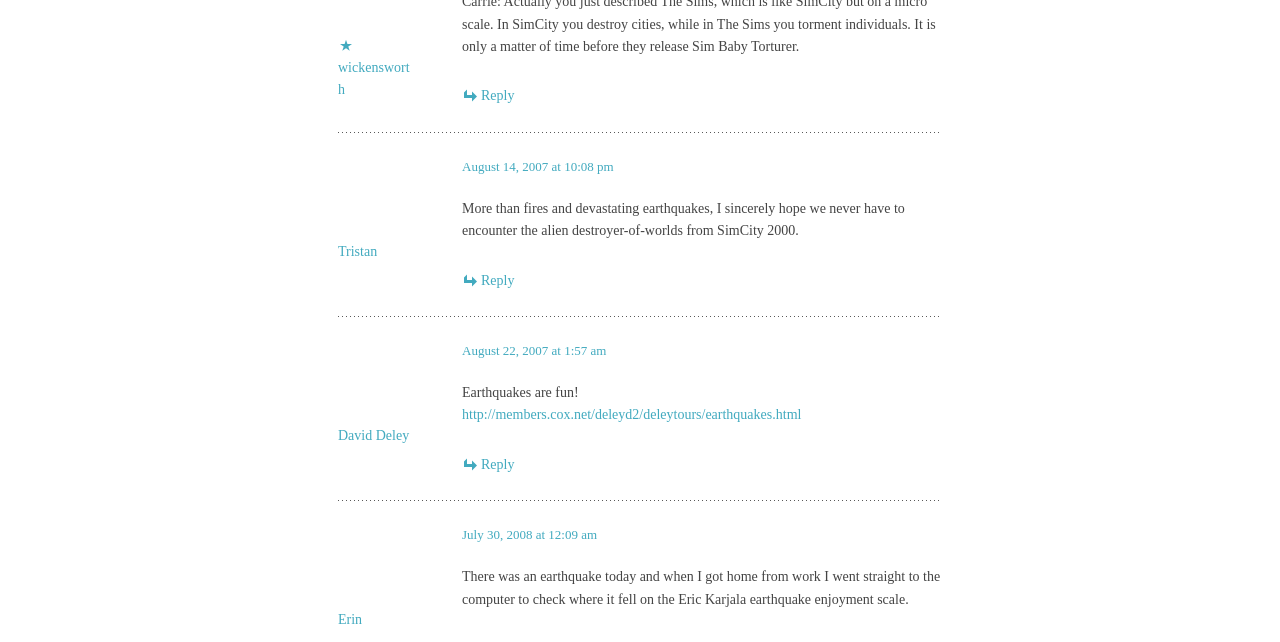Locate the bounding box coordinates of the element's region that should be clicked to carry out the following instruction: "Check the time of Tristan's post". The coordinates need to be four float numbers between 0 and 1, i.e., [left, top, right, bottom].

[0.361, 0.248, 0.479, 0.271]